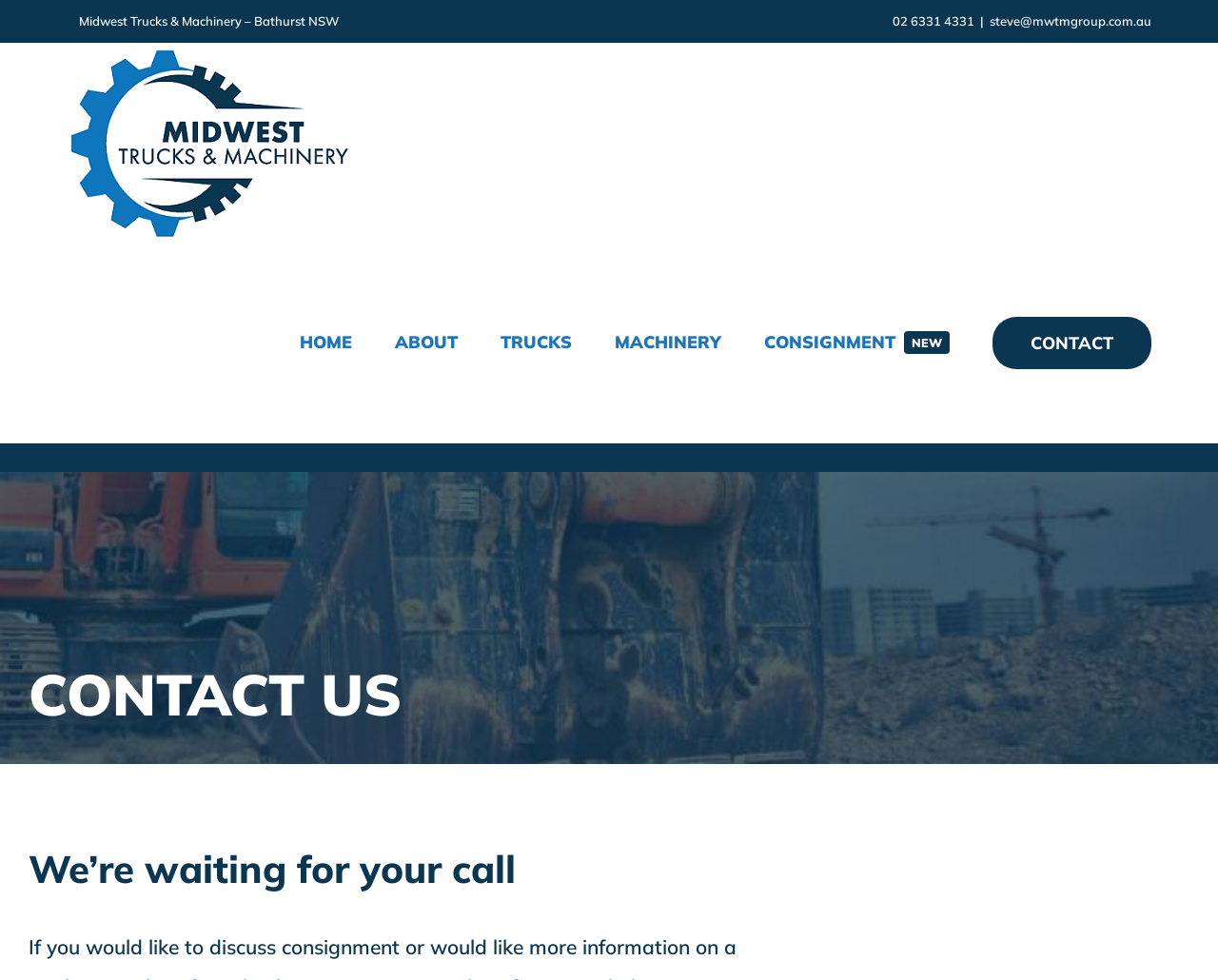Could you specify the bounding box coordinates for the clickable section to complete the following instruction: "go to home page"?

[0.246, 0.248, 0.289, 0.451]